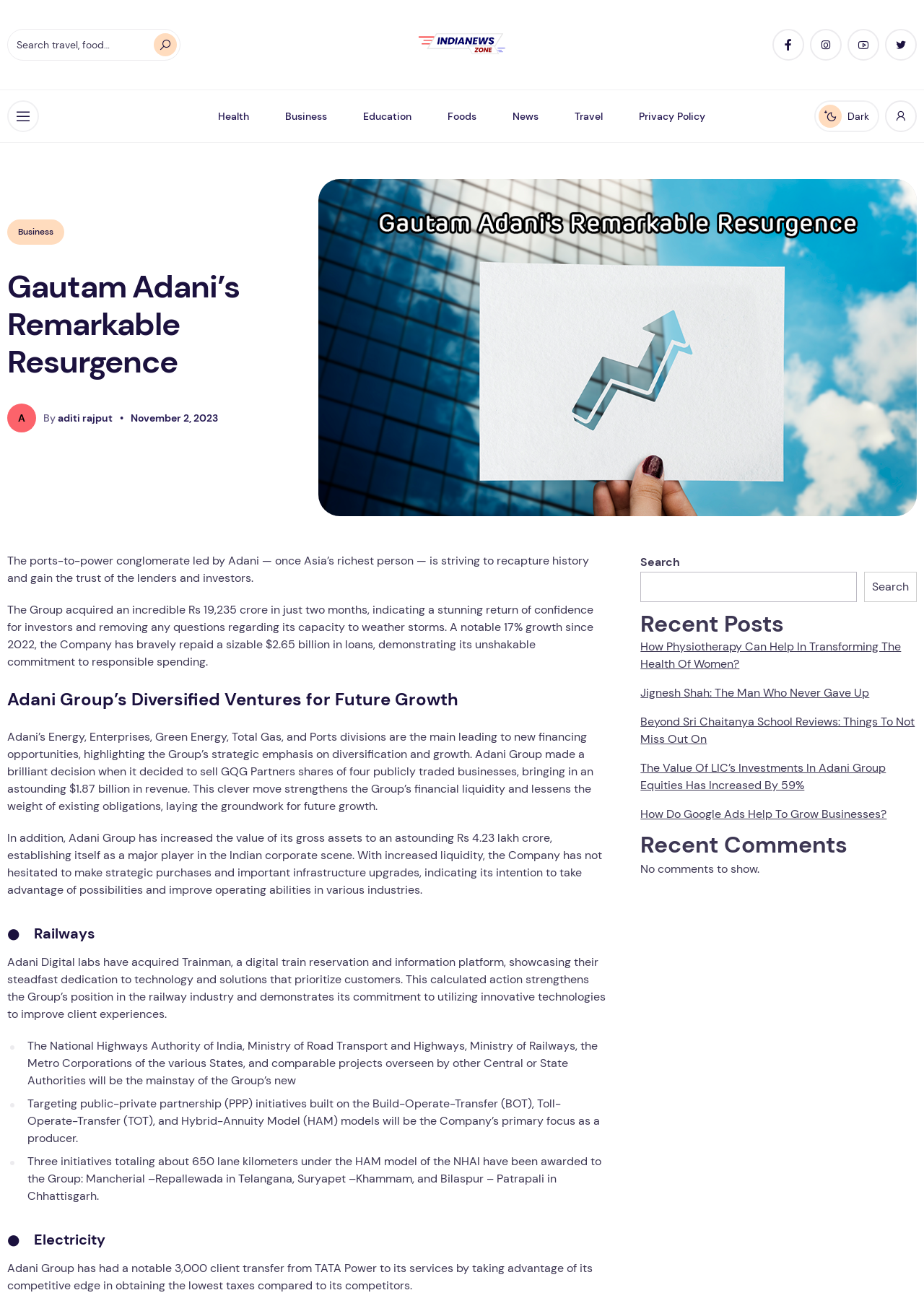What is the name of the platform mentioned in the article for searching?
Please provide a comprehensive answer based on the visual information in the image.

The article has a search box with a button labeled 'Search', indicating that the platform mentioned is a search function.